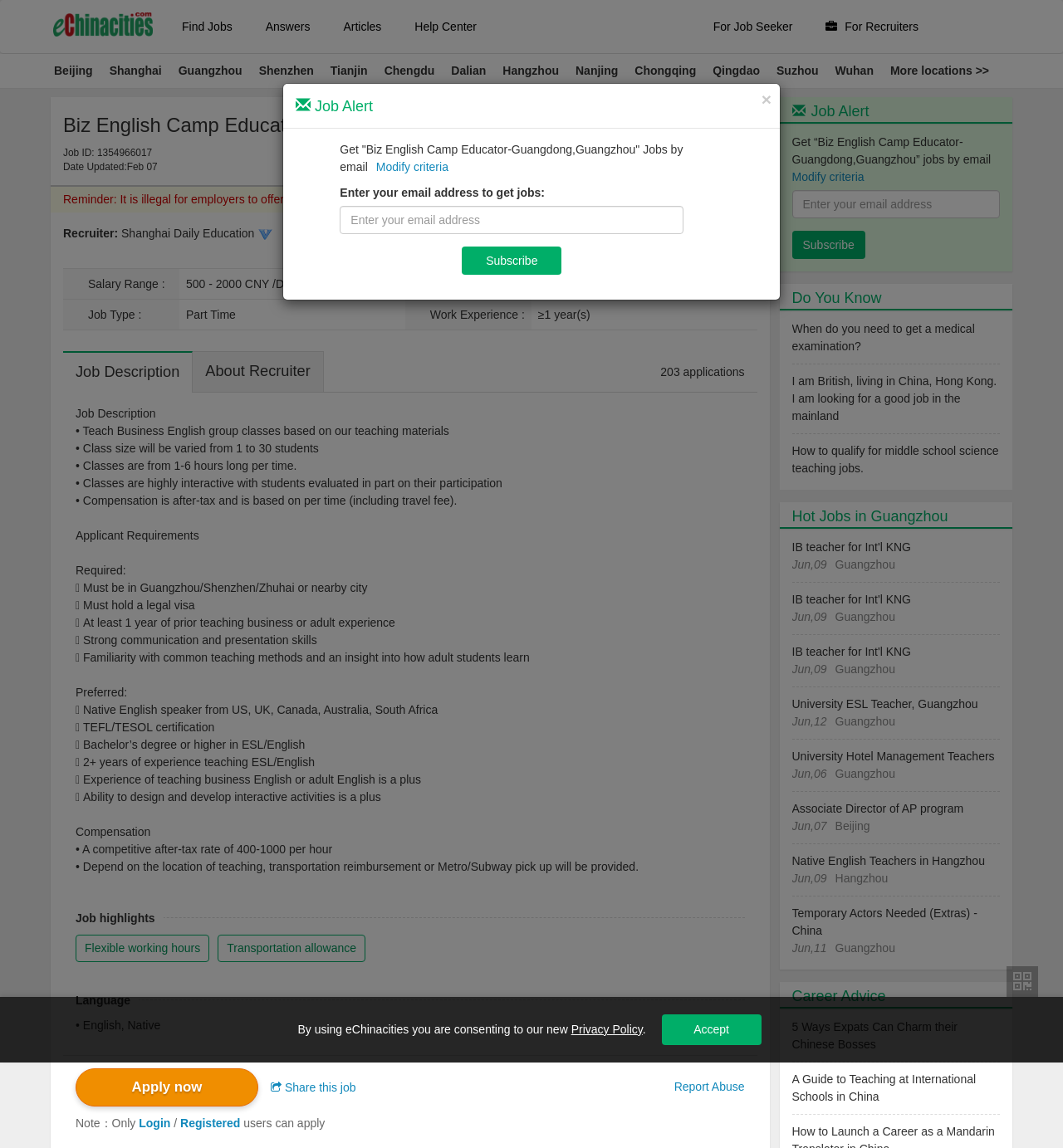What is the salary range for this job?
Based on the image, respond with a single word or phrase.

500 - 2000 CNY /Day